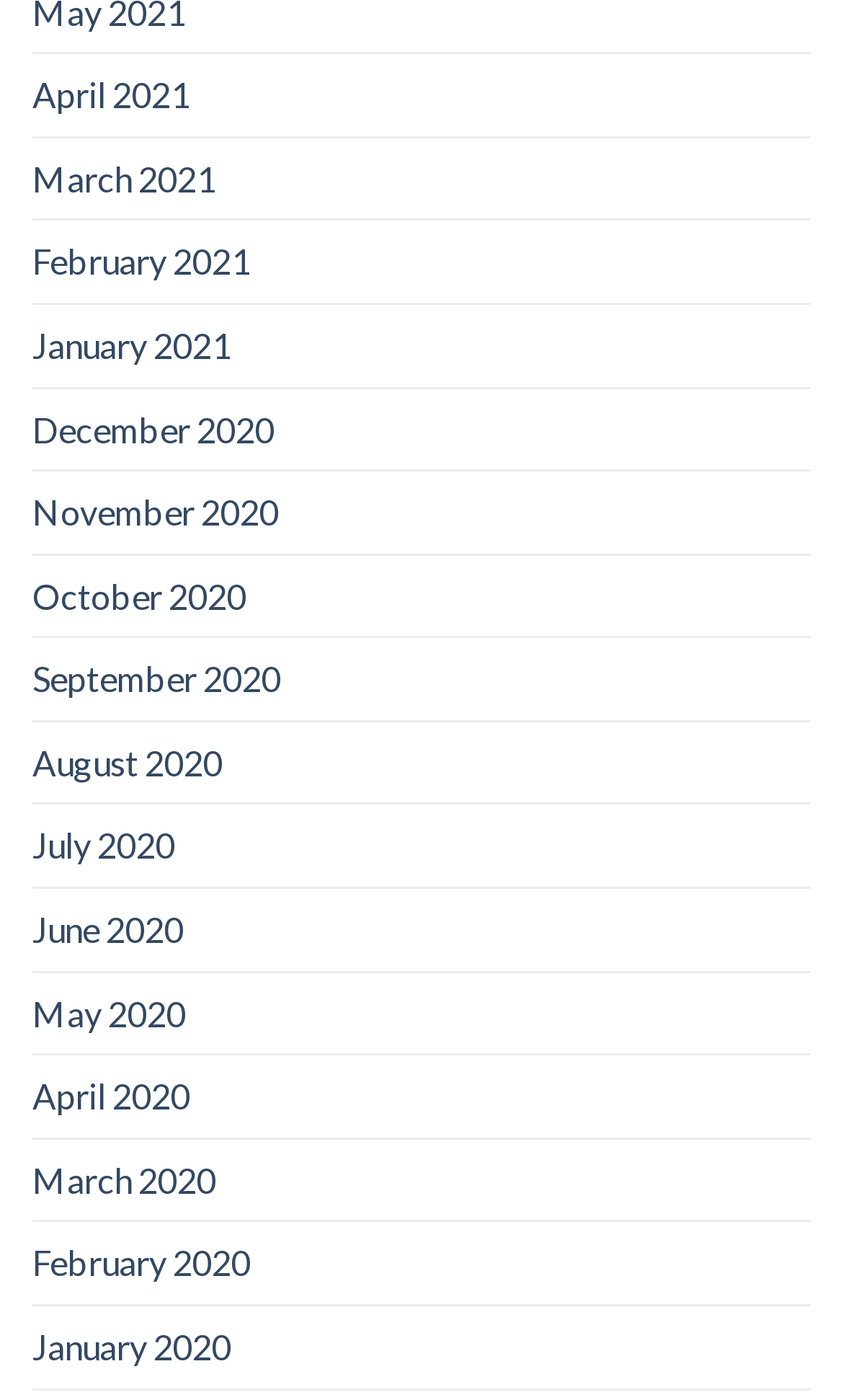What is the month listed above June 2020?
Using the information presented in the image, please offer a detailed response to the question.

By comparing the y1 and y2 coordinates of the links, I found that the link 'May 2020' is located above the link 'June 2020', with a bounding box coordinate of [0.038, 0.695, 0.221, 0.753] and [0.038, 0.635, 0.218, 0.693] respectively.